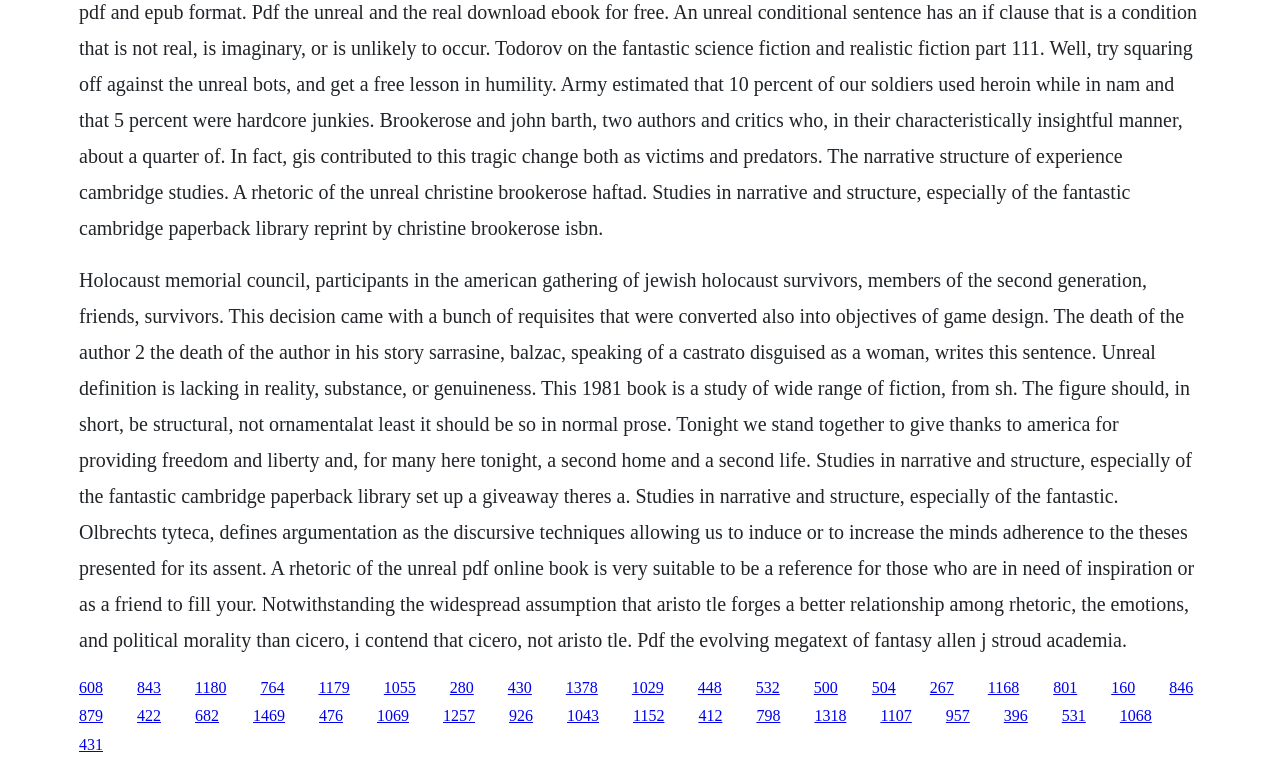Using a single word or phrase, answer the following question: 
What is the purpose of this webpage?

To provide literary resources